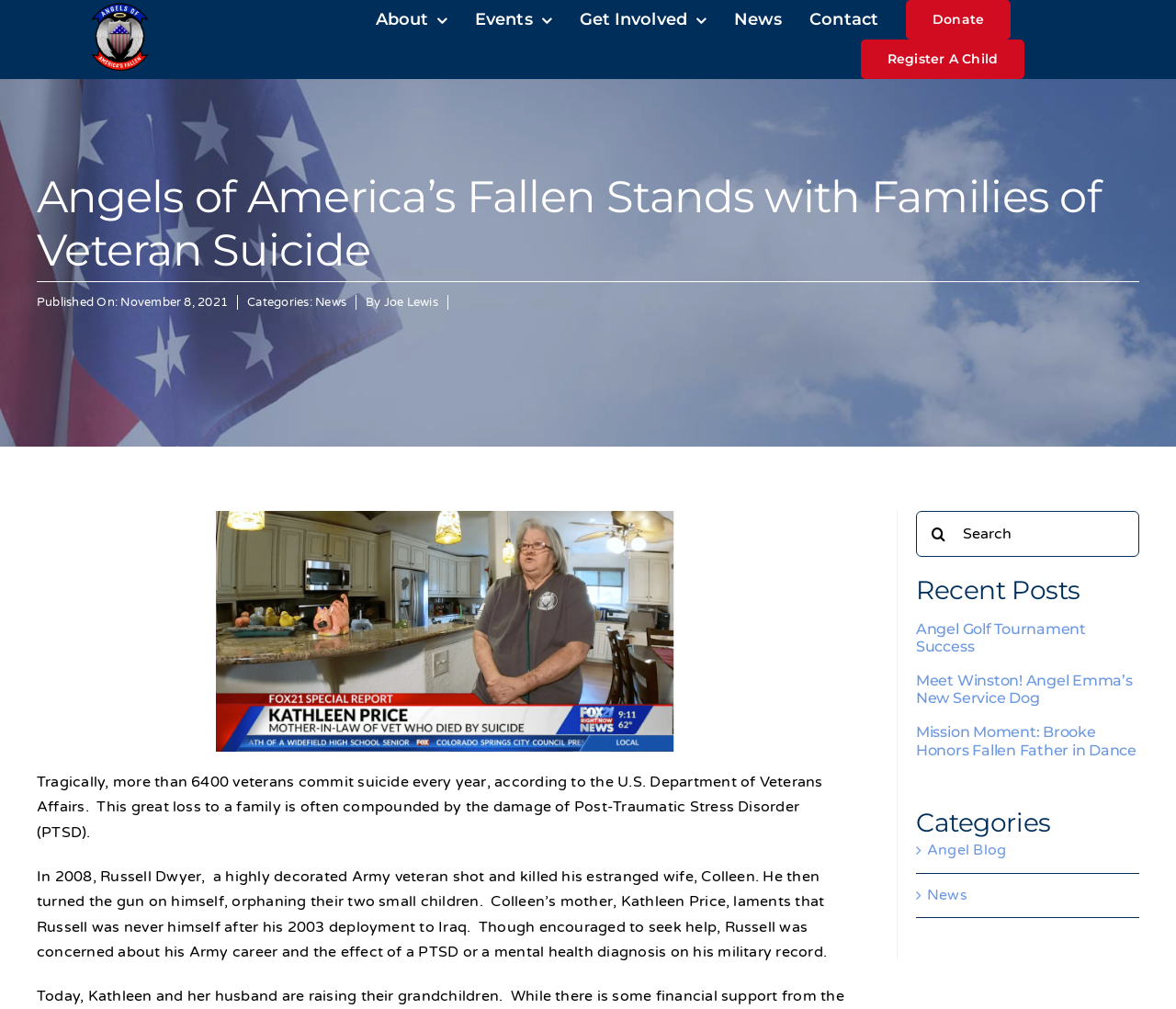Pinpoint the bounding box coordinates of the clickable area needed to execute the instruction: "Read the 'Angel Golf Tournament Success' article". The coordinates should be specified as four float numbers between 0 and 1, i.e., [left, top, right, bottom].

[0.779, 0.614, 0.969, 0.649]